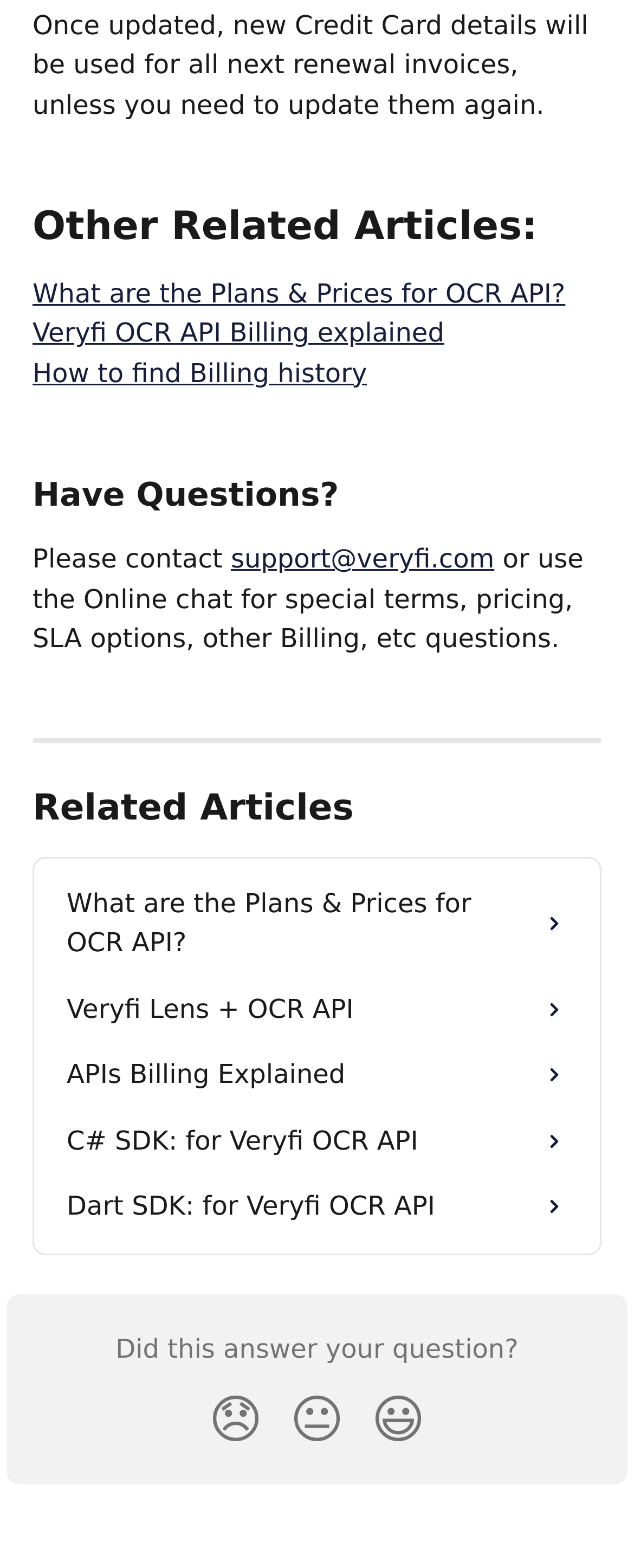Respond to the question with just a single word or phrase: 
What is the purpose of updating credit card details?

For all next renewal invoices